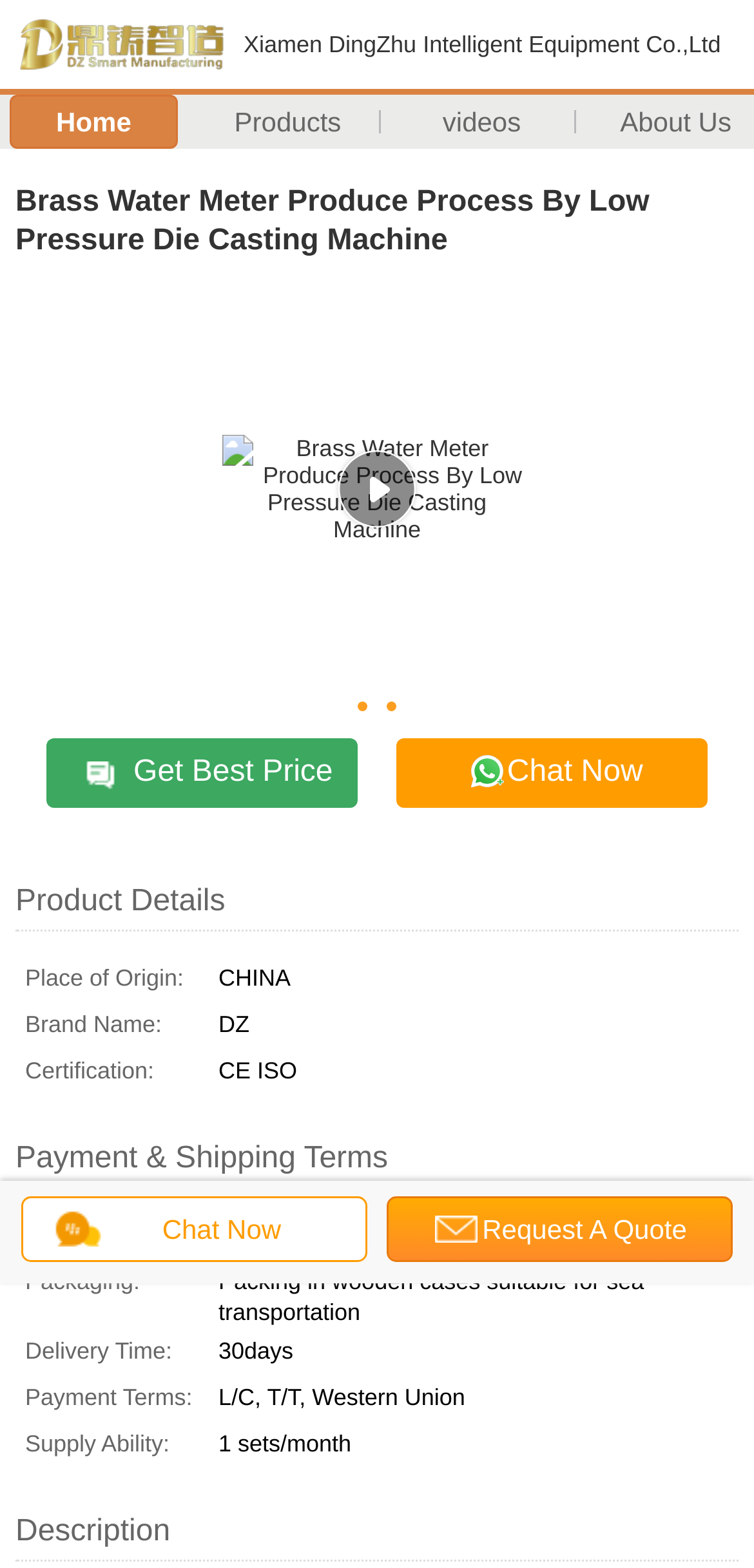What is the delivery time?
Please give a detailed and elaborate explanation in response to the question.

By analyzing the table under 'Payment & Shipping Terms', I found the row with the header 'Delivery Time:' and the corresponding gridcell contains the text '30days', which is the delivery time.